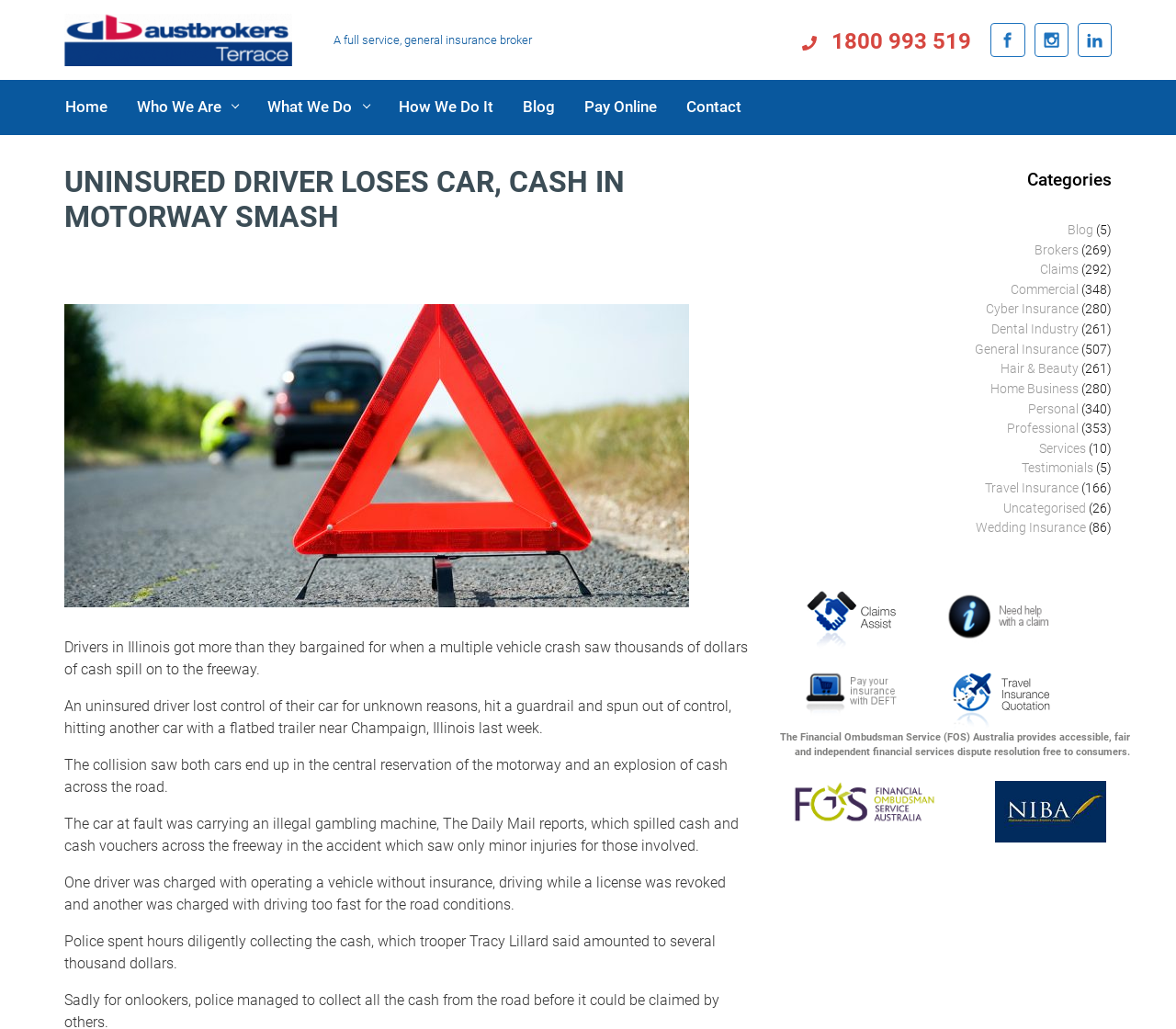Please determine the bounding box coordinates of the element's region to click in order to carry out the following instruction: "Read the article about the uninsured driver". The coordinates should be four float numbers between 0 and 1, i.e., [left, top, right, bottom].

[0.055, 0.159, 0.641, 0.228]